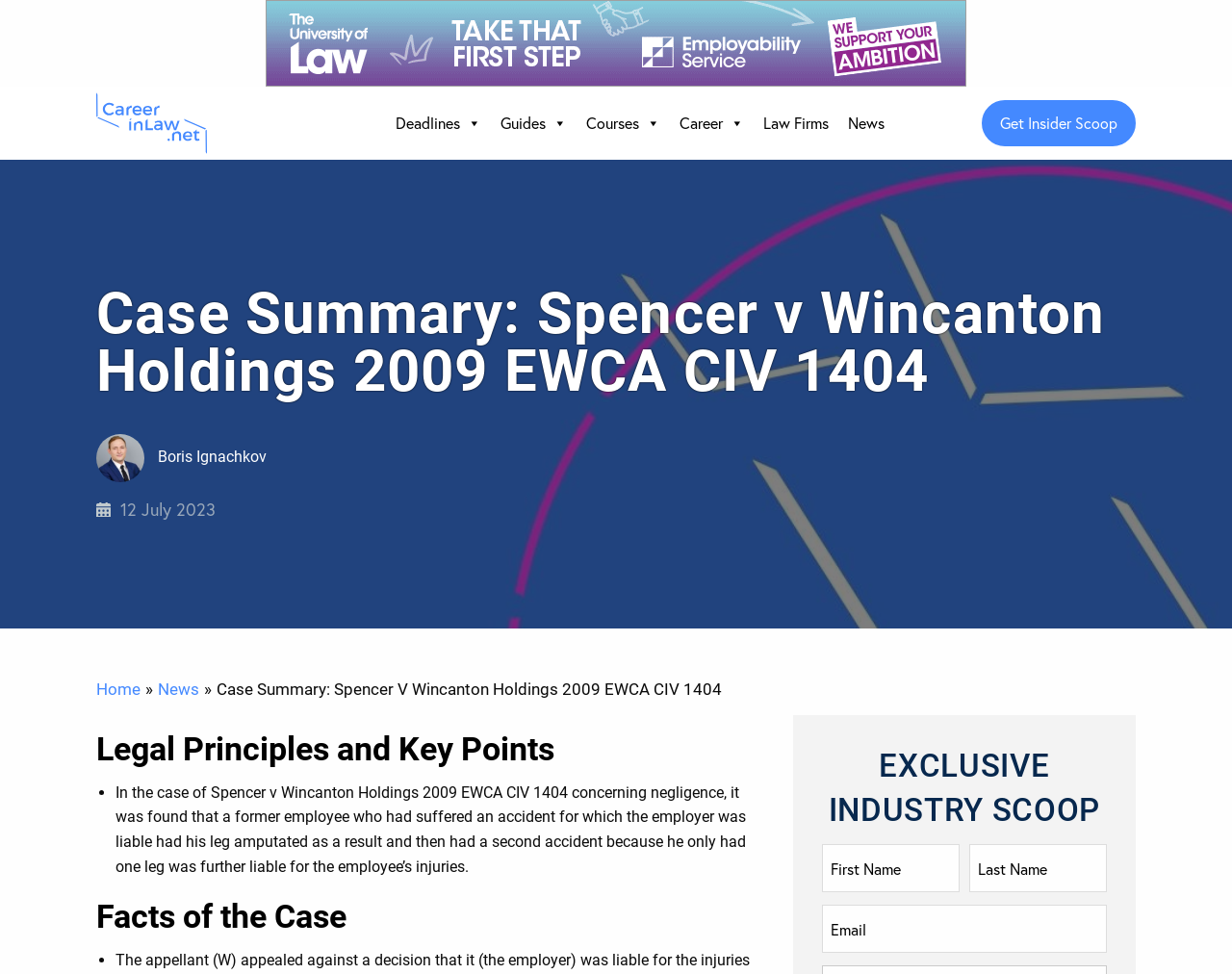Find the bounding box coordinates of the element I should click to carry out the following instruction: "Read the article 'Proven Techniques to Improve Customer Experience'".

None